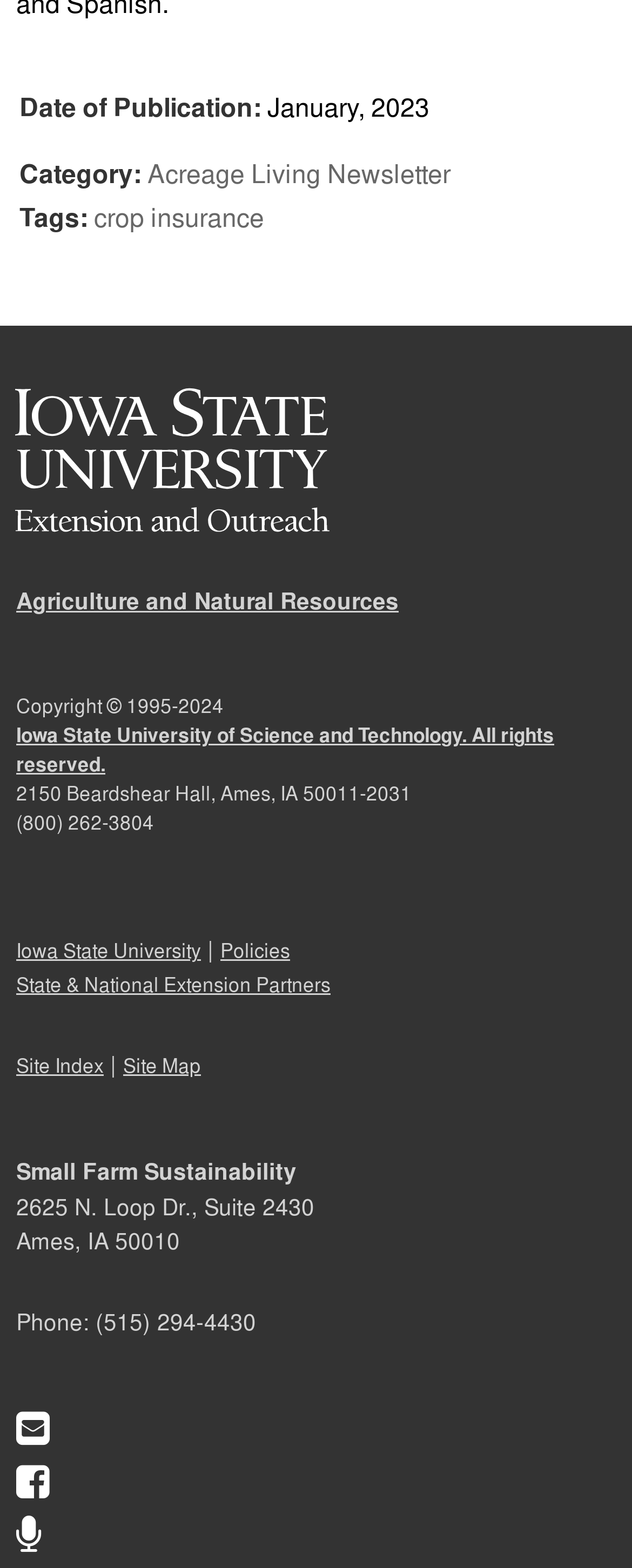What is the address of the Small Farm Sustainability?
Please respond to the question with a detailed and informative answer.

The address of the Small Farm Sustainability can be found at the bottom of the webpage, where it says '2625 N. Loop Dr., Suite 2430, Ames, IA 50010'.